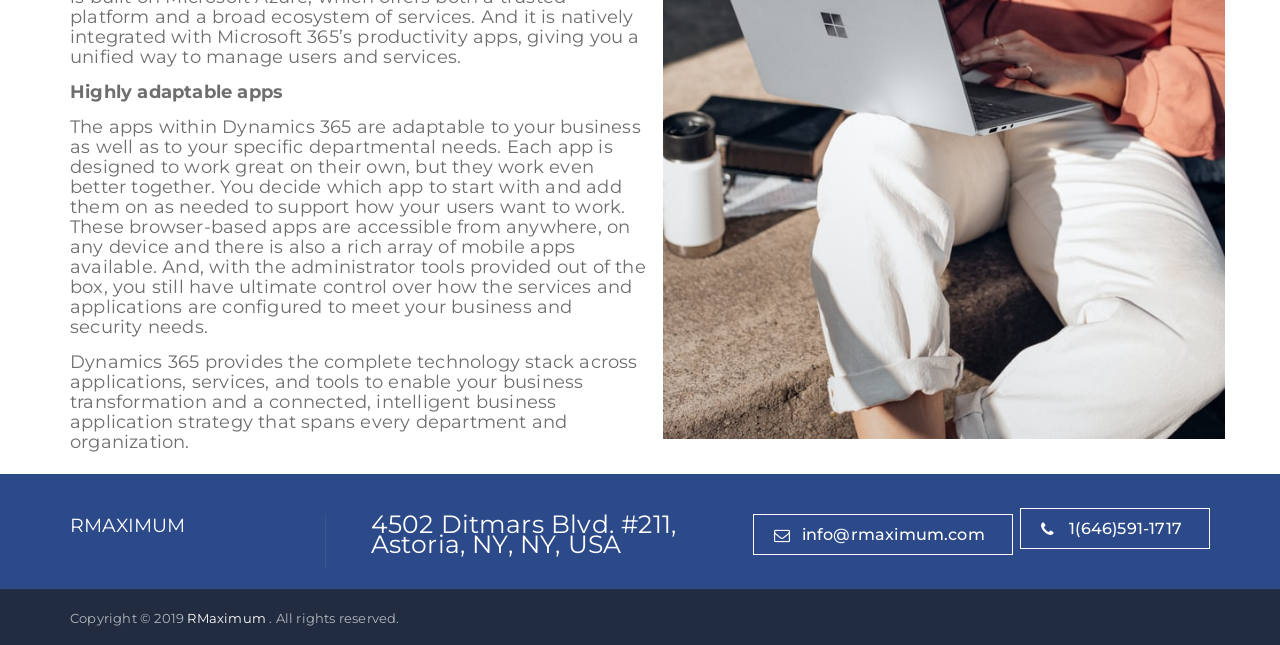Using the provided description: "1(646)591-1717", find the bounding box coordinates of the corresponding UI element. The output should be four float numbers between 0 and 1, in the format [left, top, right, bottom].

[0.797, 0.788, 0.945, 0.851]